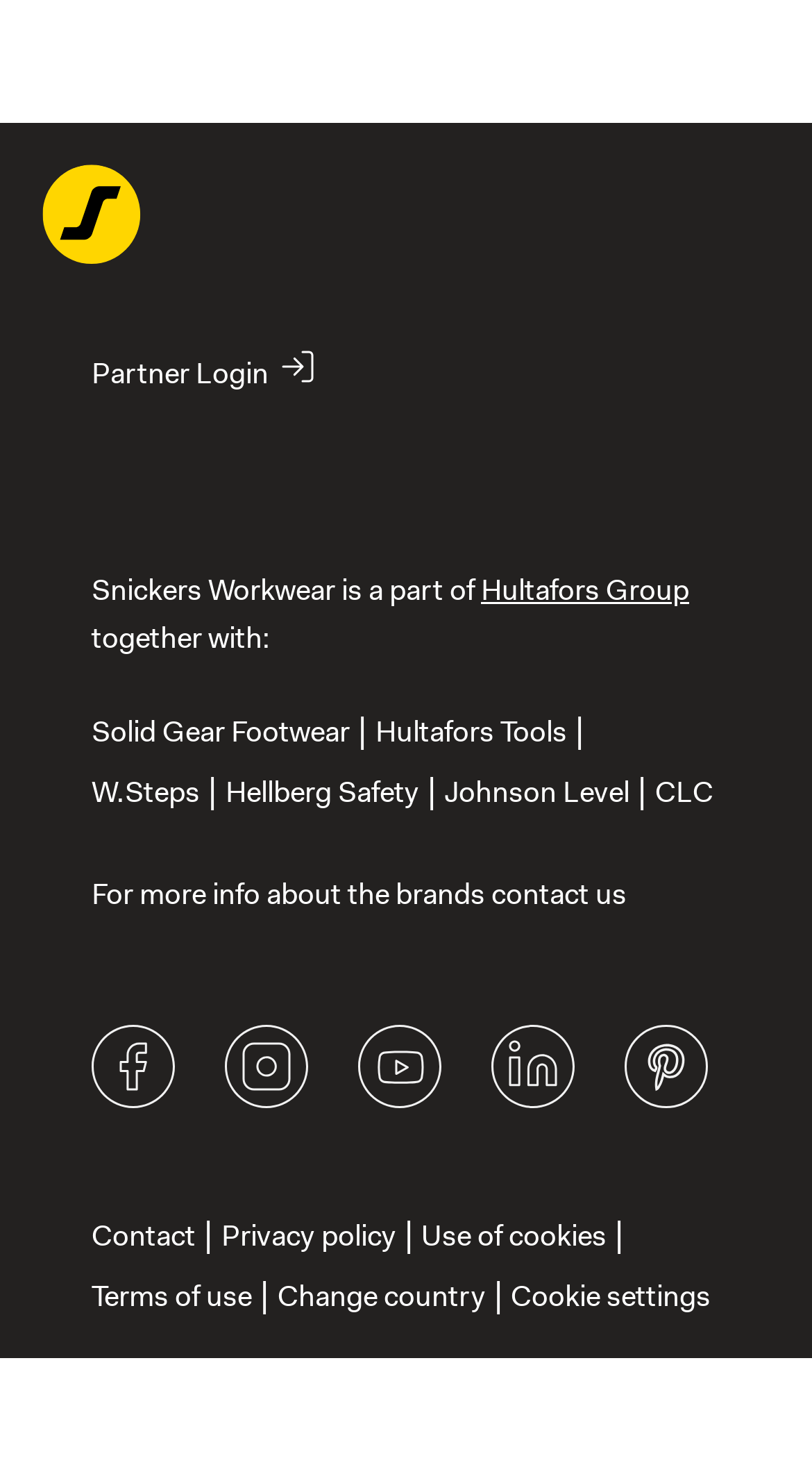Locate the bounding box coordinates of the clickable part needed for the task: "Visit Hultafors Group website".

[0.592, 0.385, 0.849, 0.41]